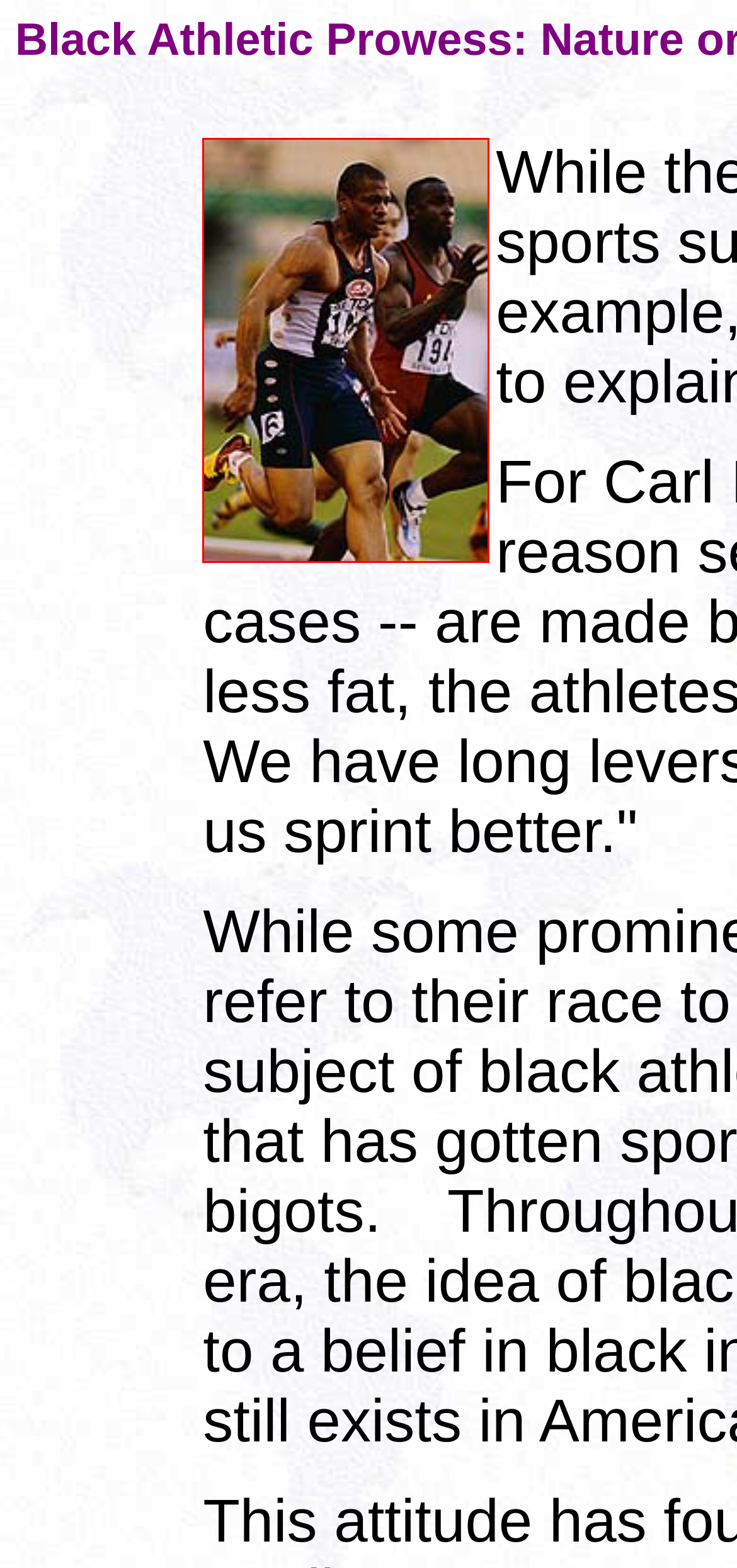Determine the title of the webpage and give its text content.

Black Athletic Prowess: Nature or Nurture?